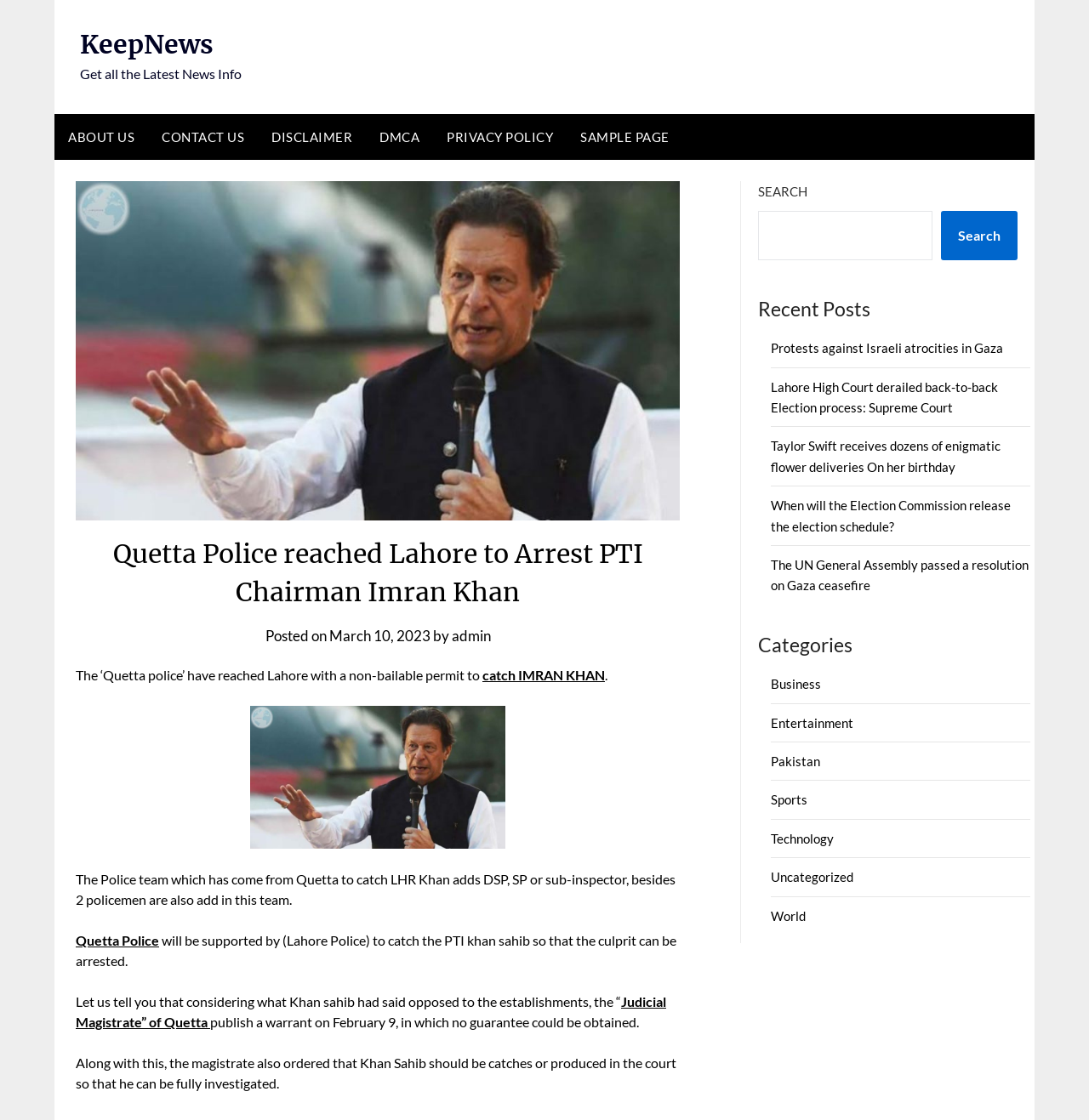What categories are available on the website?
Look at the screenshot and respond with one word or a short phrase.

Business, Entertainment, Pakistan, etc.